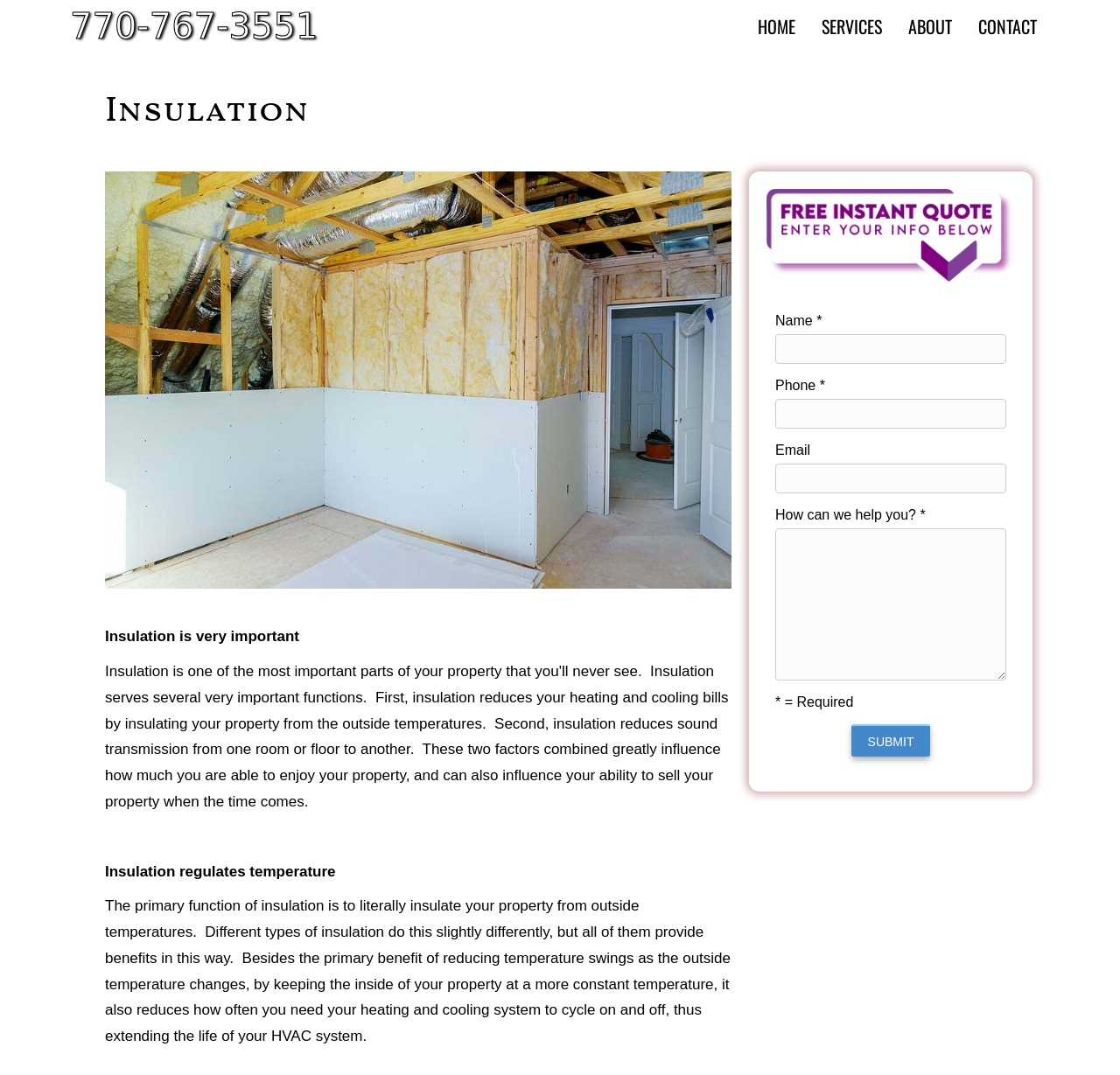Describe every aspect of the webpage in a detailed manner.

This webpage is about insulation and drywall services, specifically in Waco, TX. At the top, there is a header menu with links to "HOME", "SERVICES", "ABOUT", and "CONTACT". Below the header, there is a phone number "770-767-3551" displayed prominently. 

The main content of the page is divided into two sections. On the left side, there is a heading "Insulation" followed by an image of a person installing insulation in an attic room. Below the image, there are three paragraphs of text discussing the importance of insulation, how it regulates temperature, and its benefits. 

On the right side, there is an image of a drywall quote, followed by a contact form with fields for name, phone number, email, and a message. The form has a "SUBMIT" button at the bottom. Above the form, there is a note indicating that asterisked fields are required.